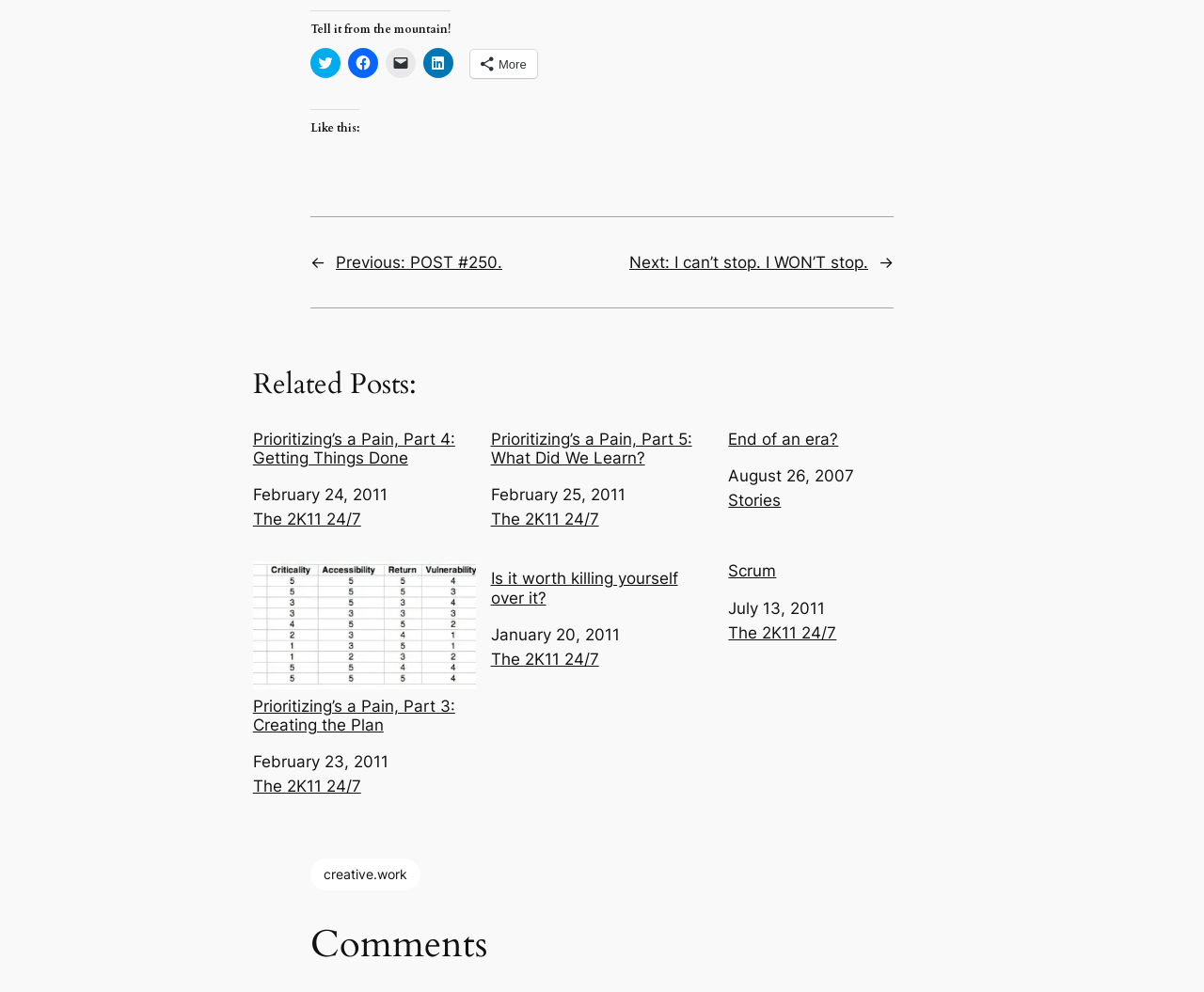Could you indicate the bounding box coordinates of the region to click in order to complete this instruction: "Click to share on Twitter".

[0.258, 0.048, 0.283, 0.078]